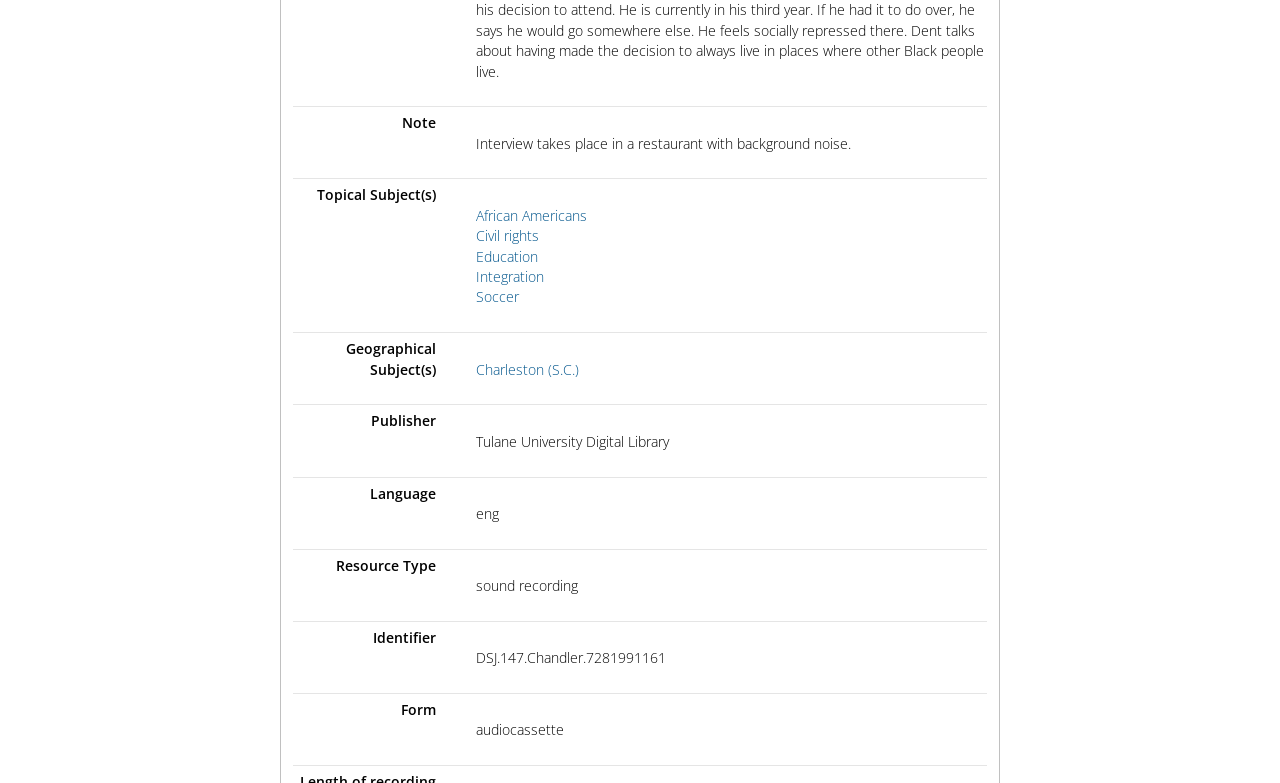What is the language of the resource?
Use the information from the image to give a detailed answer to the question.

I found the answer by looking at the 'Language' section, which lists 'eng' as the language, which is an abbreviation for English.